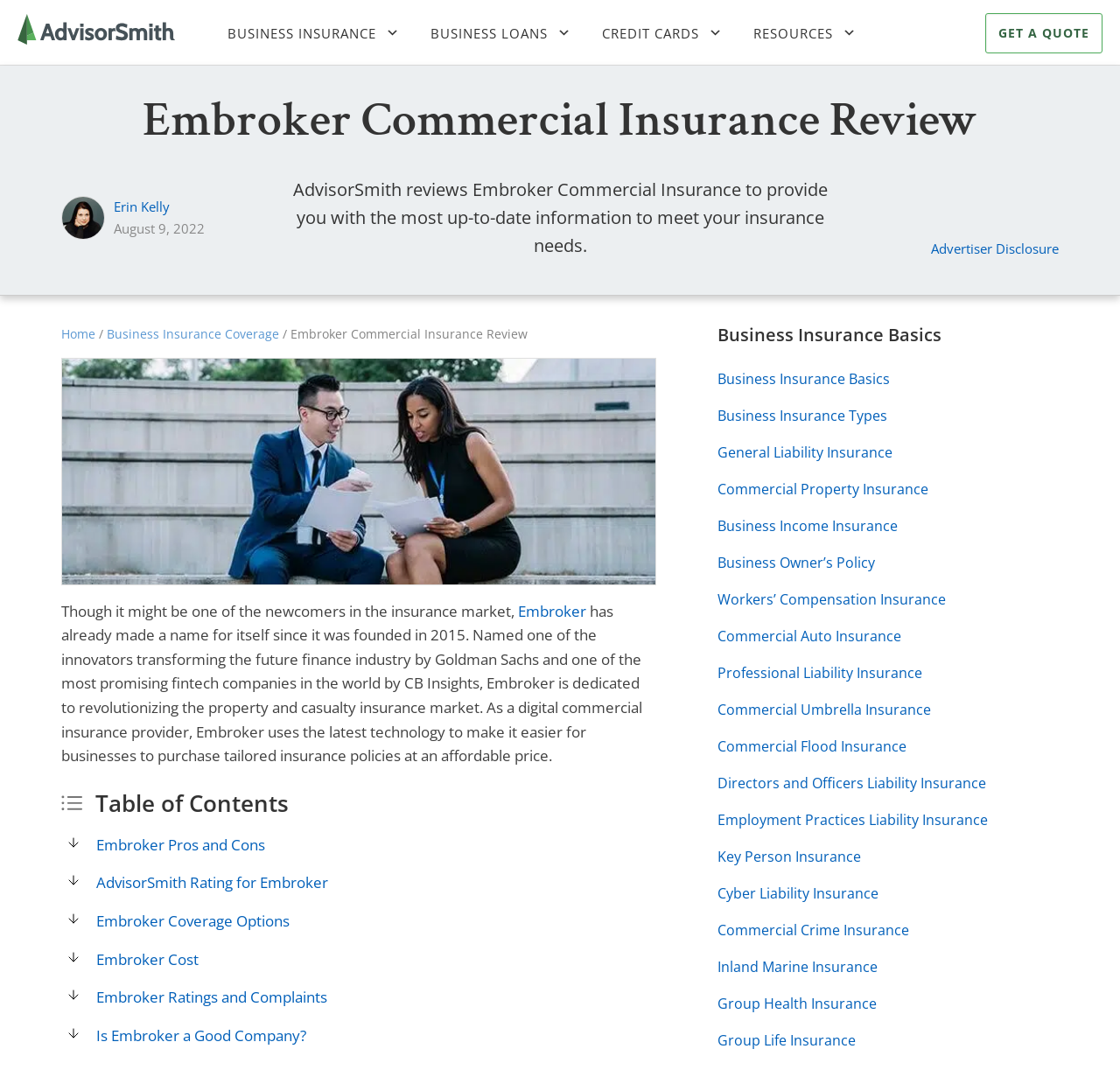Using the given element description, provide the bounding box coordinates (top-left x, top-left y, bottom-right x, bottom-right y) for the corresponding UI element in the screenshot: Embroker Pros and Cons

[0.086, 0.775, 0.237, 0.793]